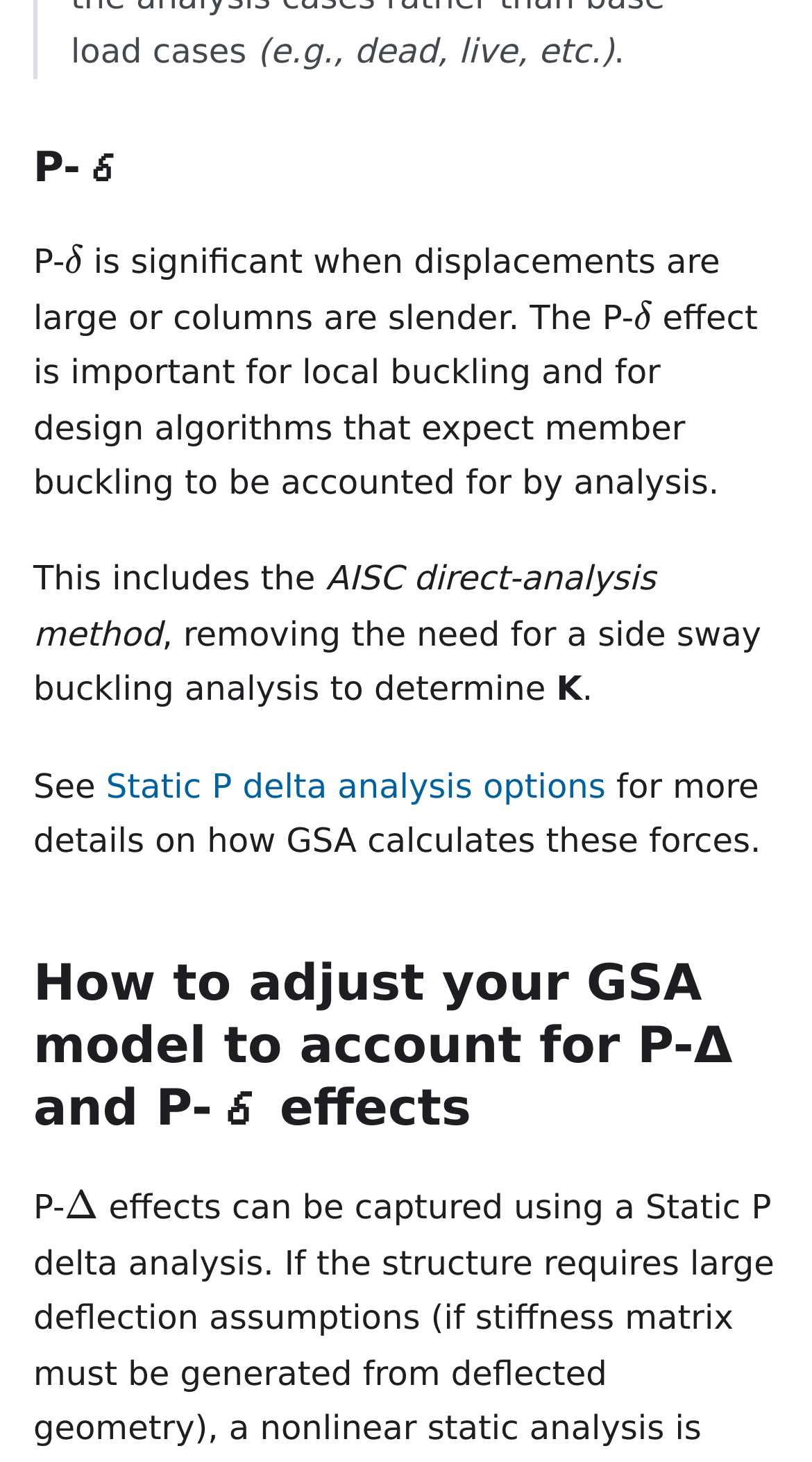What method includes AISC direct-analysis?
Look at the image and provide a detailed response to the question.

The webpage mentions that the AISC direct-analysis method is included in the static P delta analysis, which is stated in the text 'This includes the AISC direct-analysis method'.